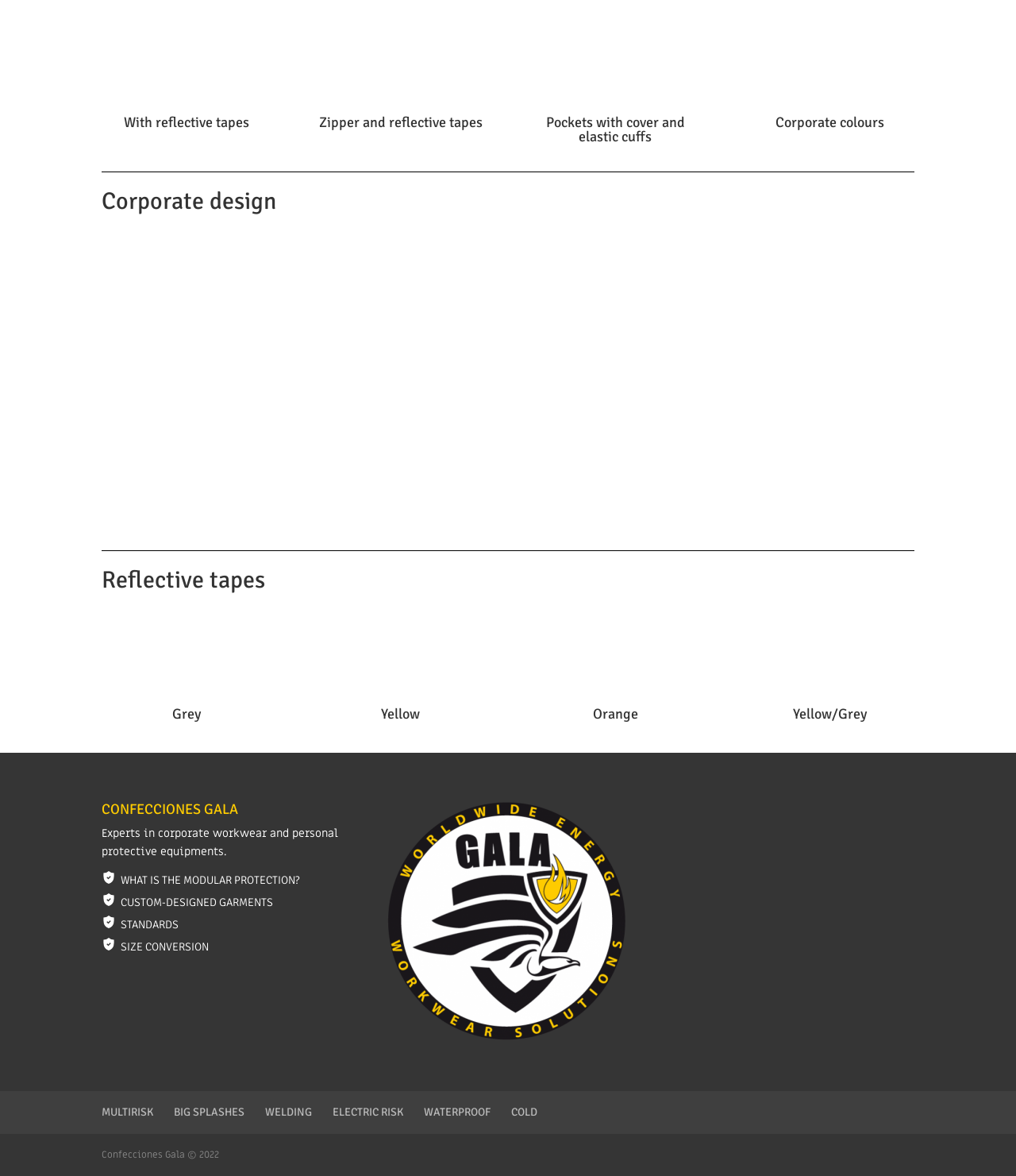Extract the bounding box coordinates for the UI element described by the text: "Big splashes". The coordinates should be in the form of [left, top, right, bottom] with values between 0 and 1.

[0.171, 0.94, 0.241, 0.951]